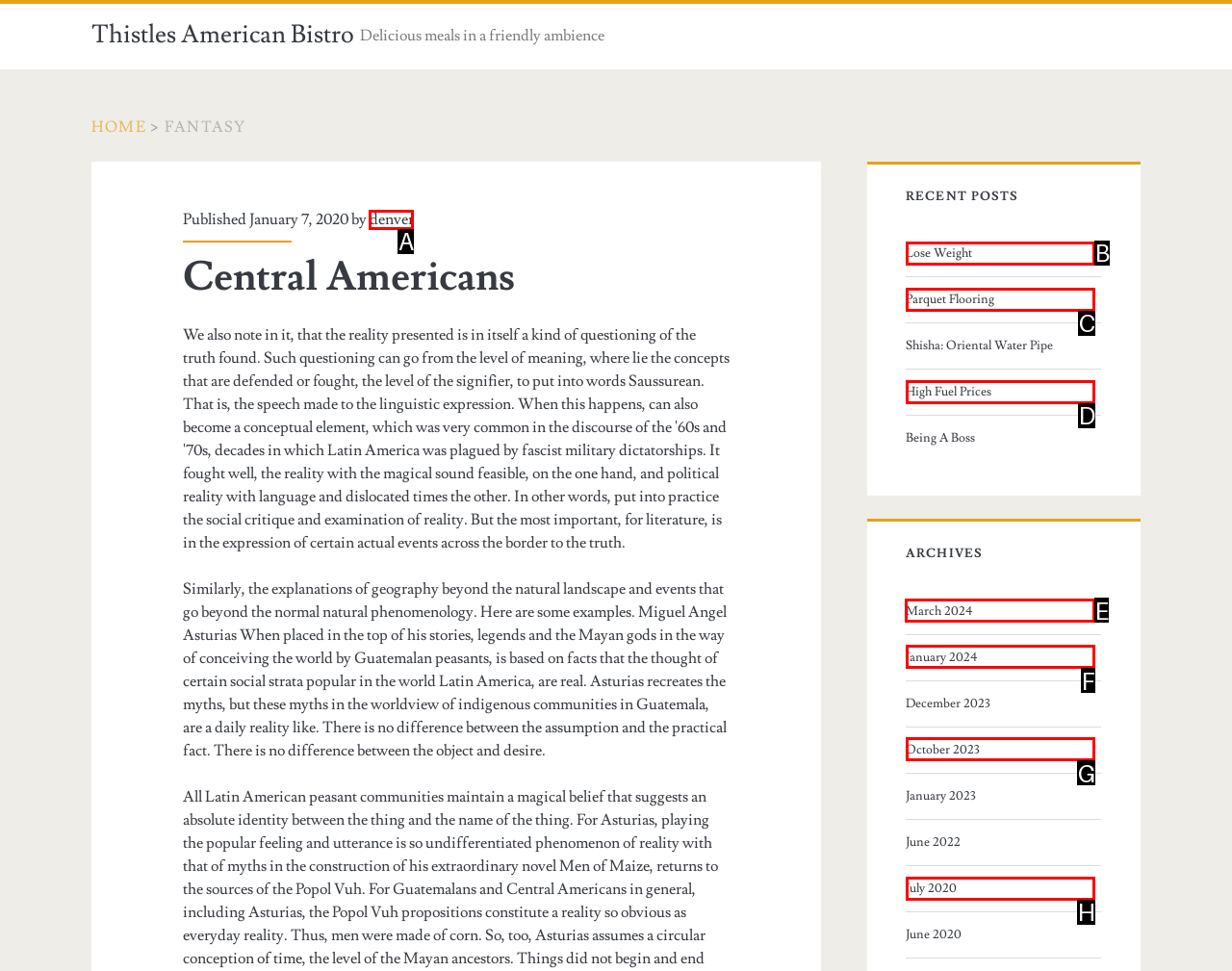Determine which option should be clicked to carry out this task: Browse the archives for March 2024
State the letter of the correct choice from the provided options.

E